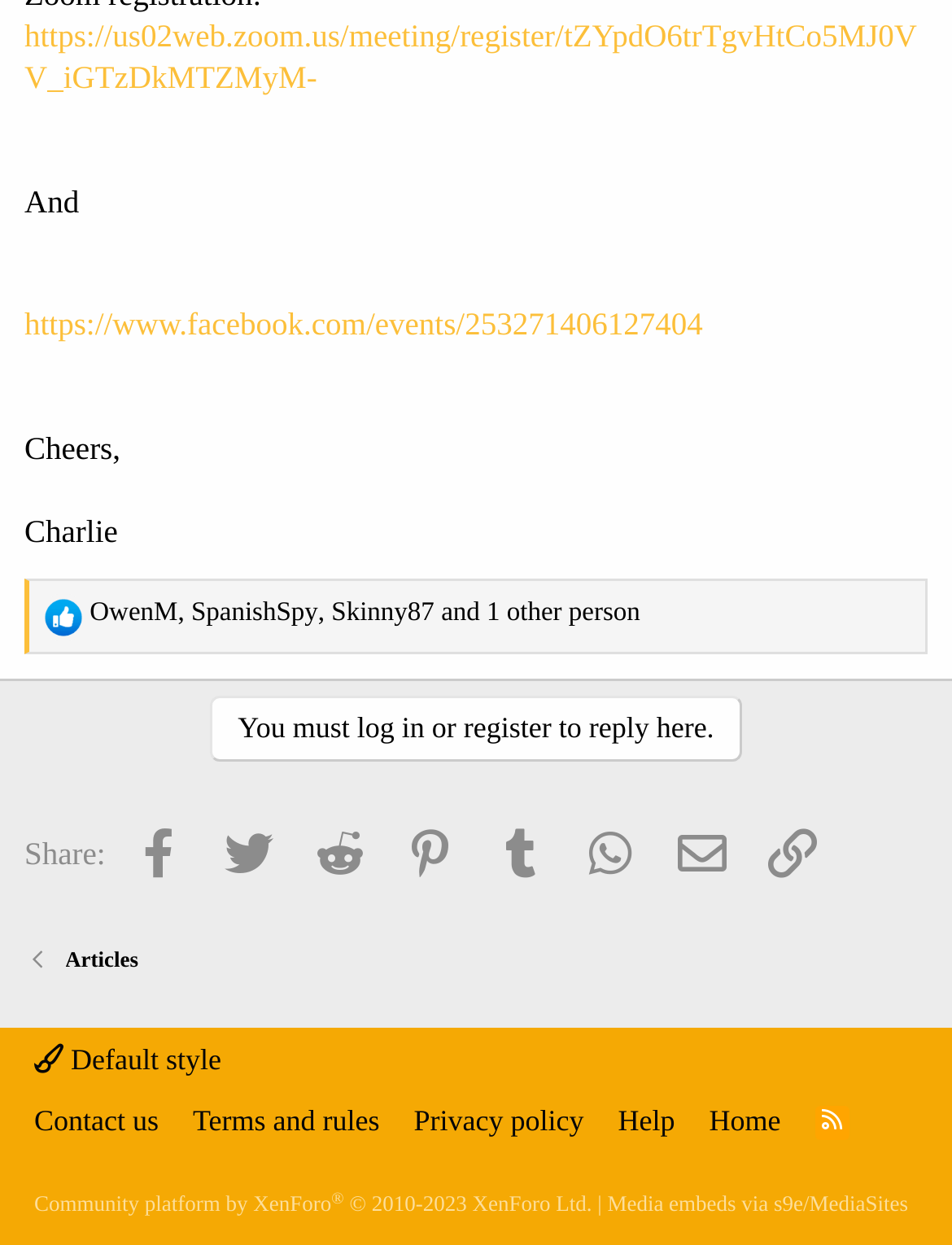Kindly determine the bounding box coordinates for the area that needs to be clicked to execute this instruction: "Register for the meeting".

[0.026, 0.014, 0.963, 0.076]